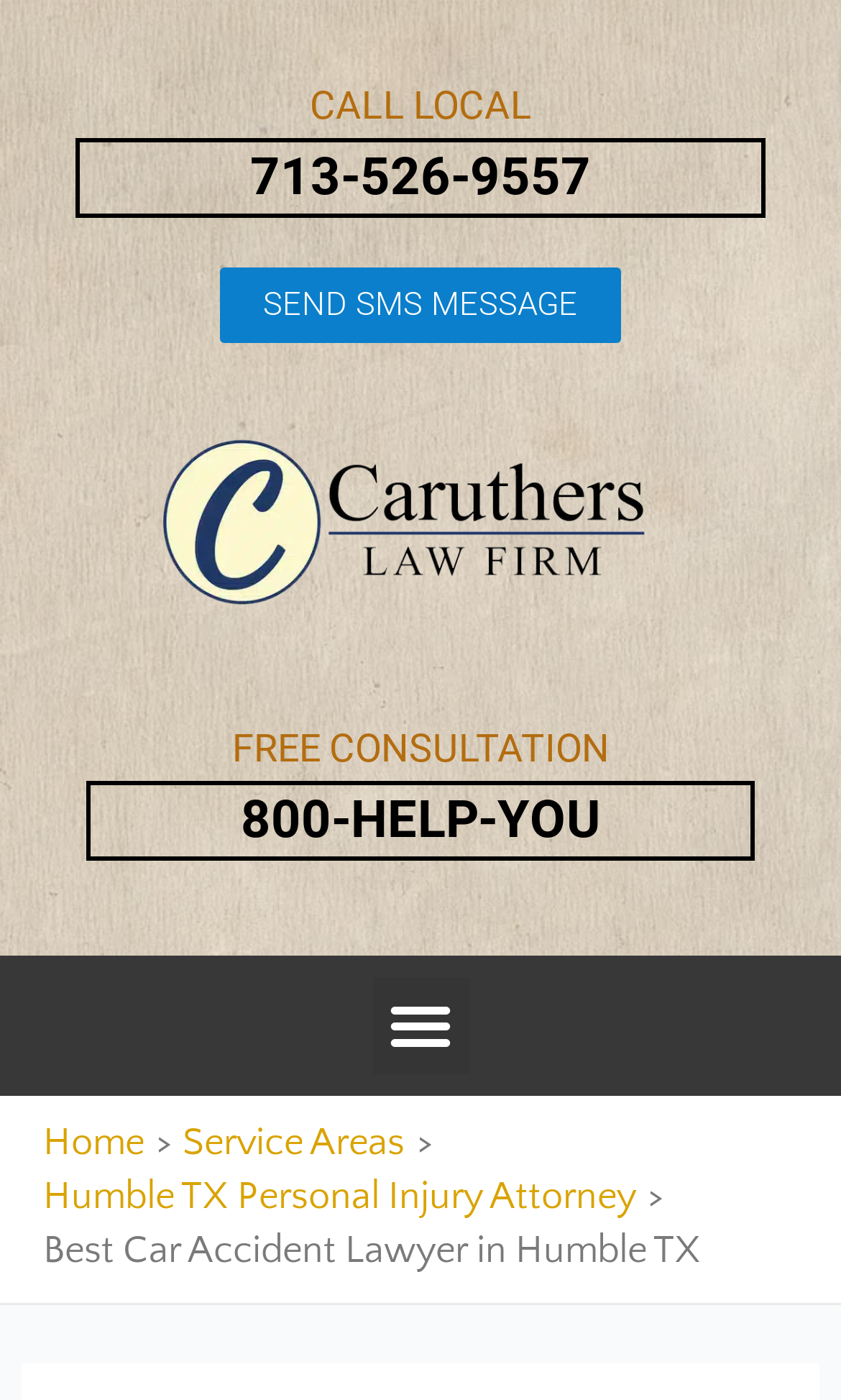Give a one-word or one-phrase response to the question: 
What is the text of the static text element at the bottom of the webpage?

Post navigation